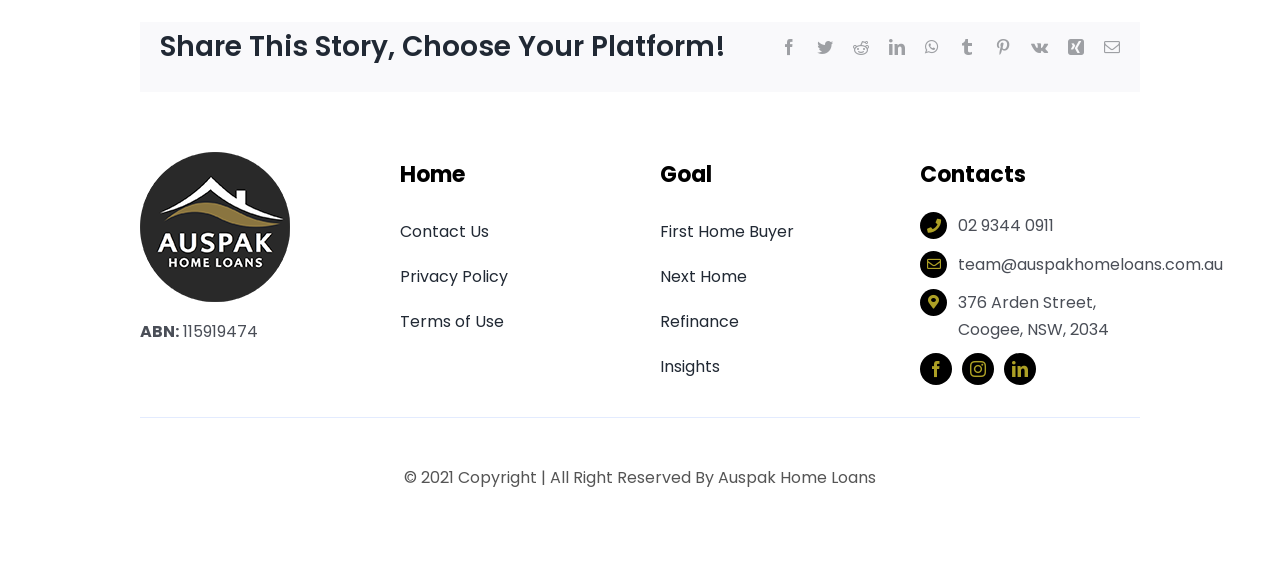Provide your answer to the question using just one word or phrase: What is the platform to share the story?

Facebook